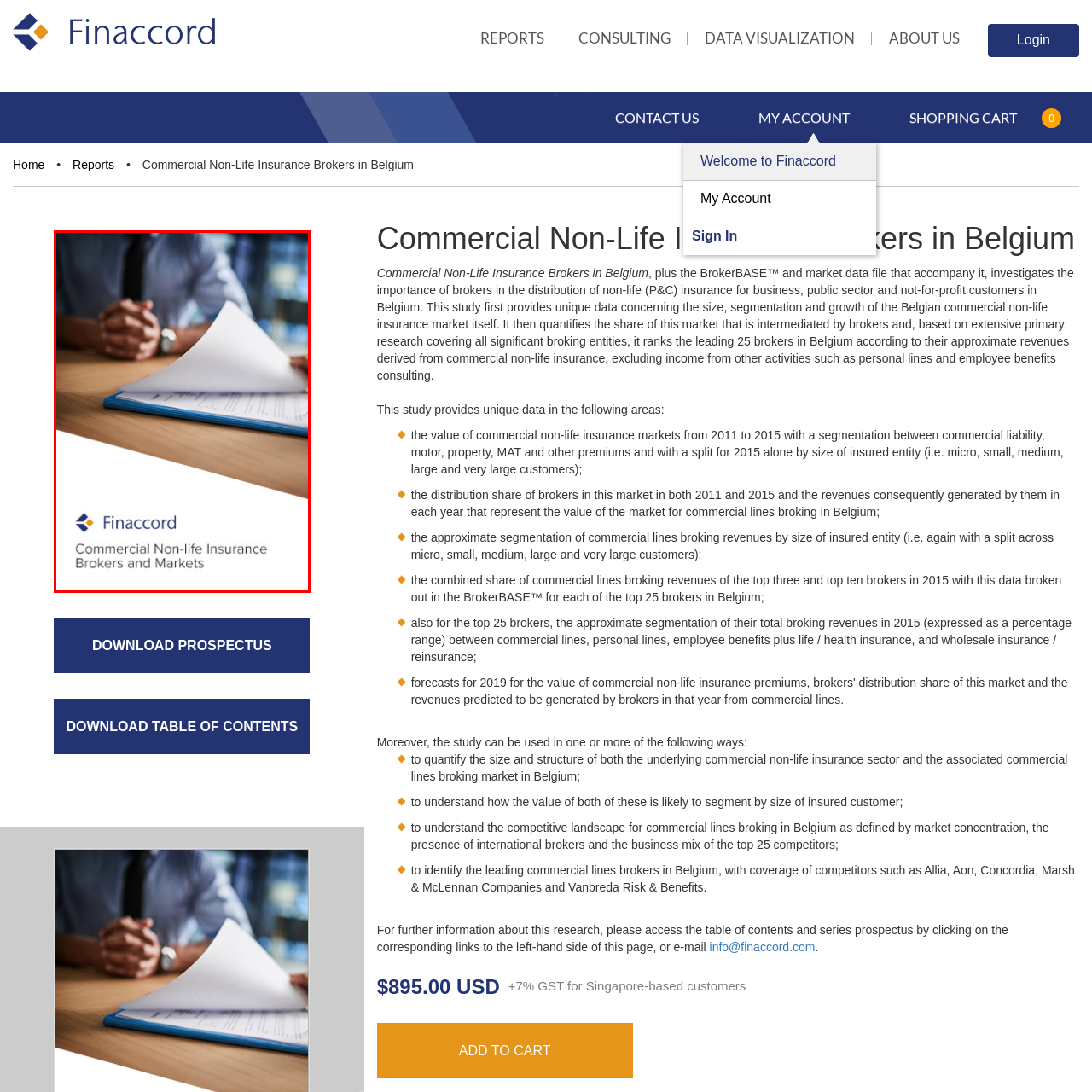What is the material of the table?
Examine the content inside the red bounding box in the image and provide a thorough answer to the question based on that visual information.

The caption describes the setting as a professional one with a partial view of a person's hands on a wooden table, suggesting a formal and organized environment.